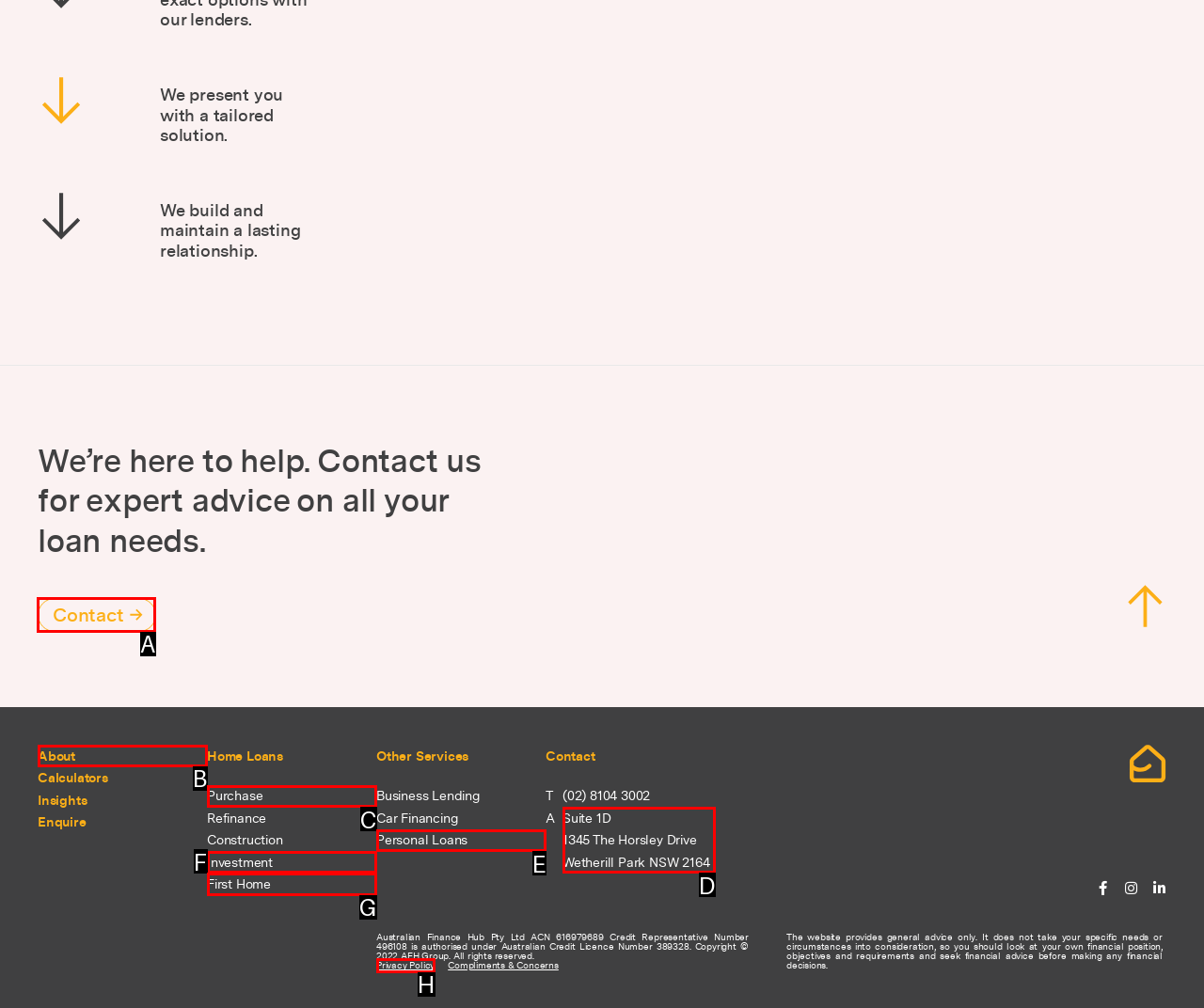Find the HTML element to click in order to complete this task: Click on Contact us for expert advice
Answer with the letter of the correct option.

A